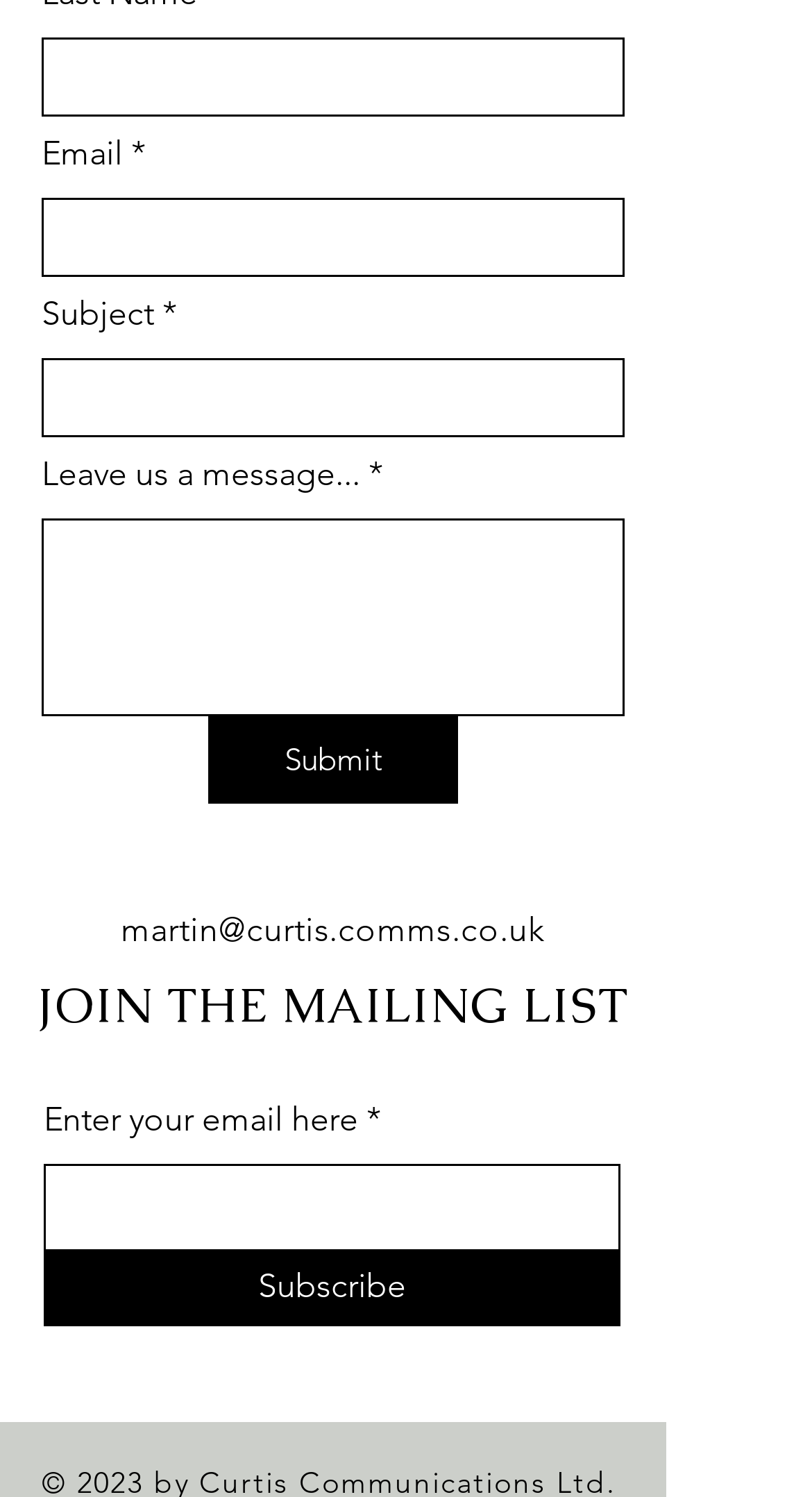What is the purpose of the button at the bottom?
Look at the screenshot and respond with one word or a short phrase.

Subscribe